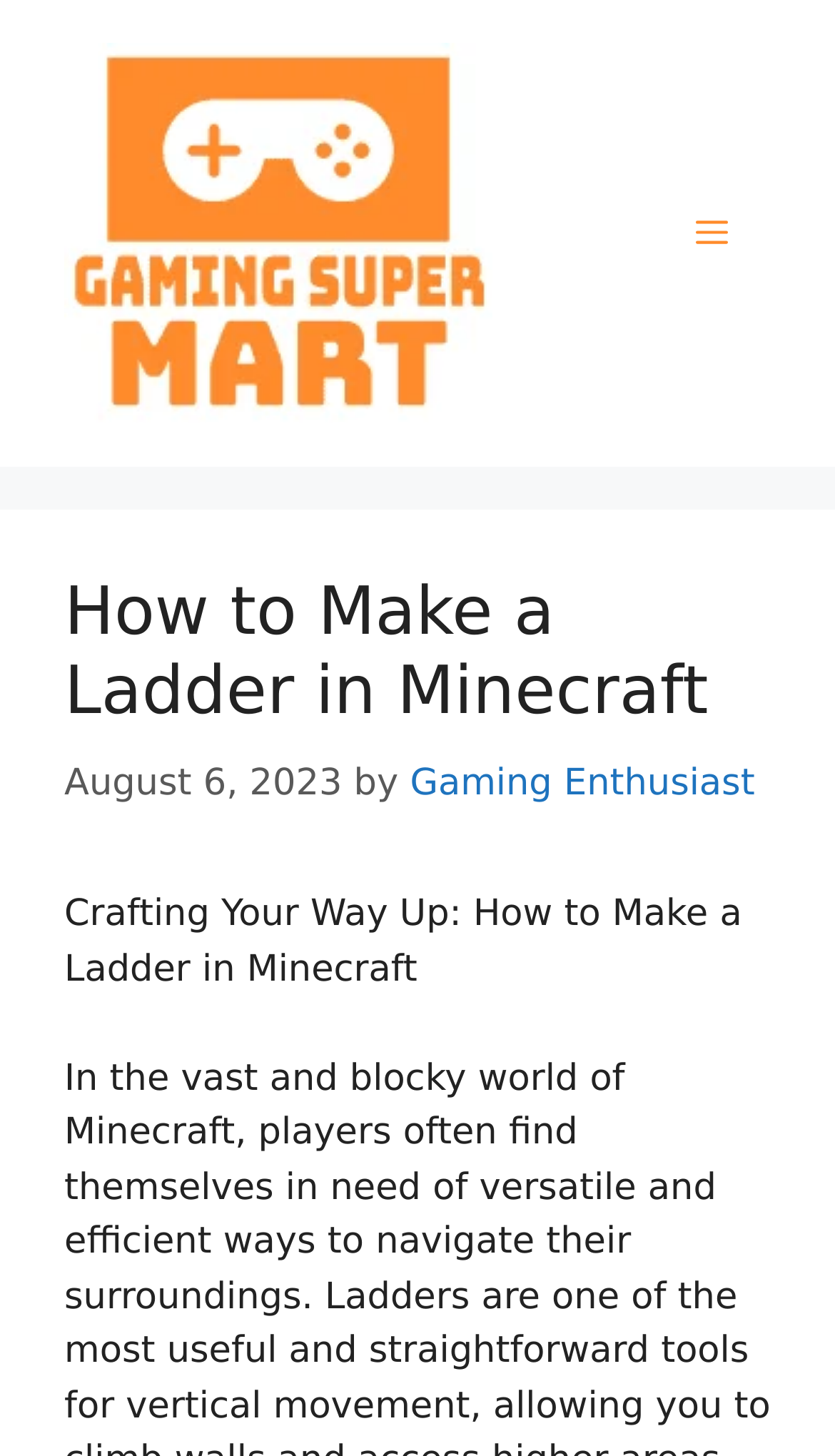Please give a succinct answer to the question in one word or phrase:
What is the type of the menu button?

Mobile Toggle